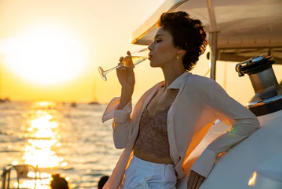Create an extensive and detailed description of the image.

The image captures a serene moment during sunset on a yacht. A woman is elegantly sipping a drink from a champagne flute as she gazes into the distance, against the backdrop of a vibrant orange and gold horizon. She wears a light, flowing shirt over a delicate lace top, exuding a sense of relaxation and luxury. The gentle waves reflect the warm glow of the setting sun, enhancing the tranquil atmosphere. This scene embodies leisure and sophistication, inviting viewers to imagine themselves in a moment of bliss on the open water.